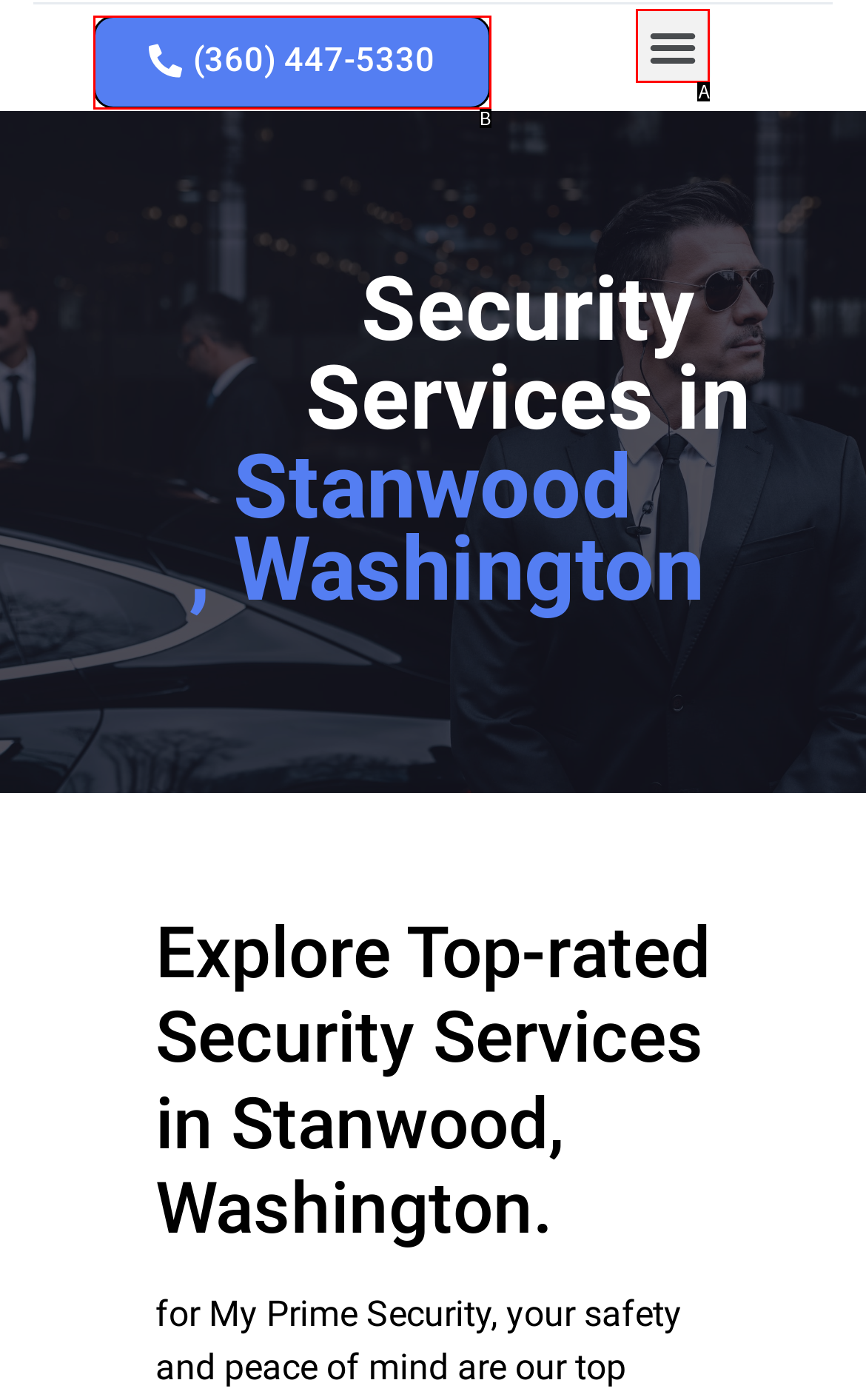Select the letter of the HTML element that best fits the description: (360) 447-5330
Answer with the corresponding letter from the provided choices.

B